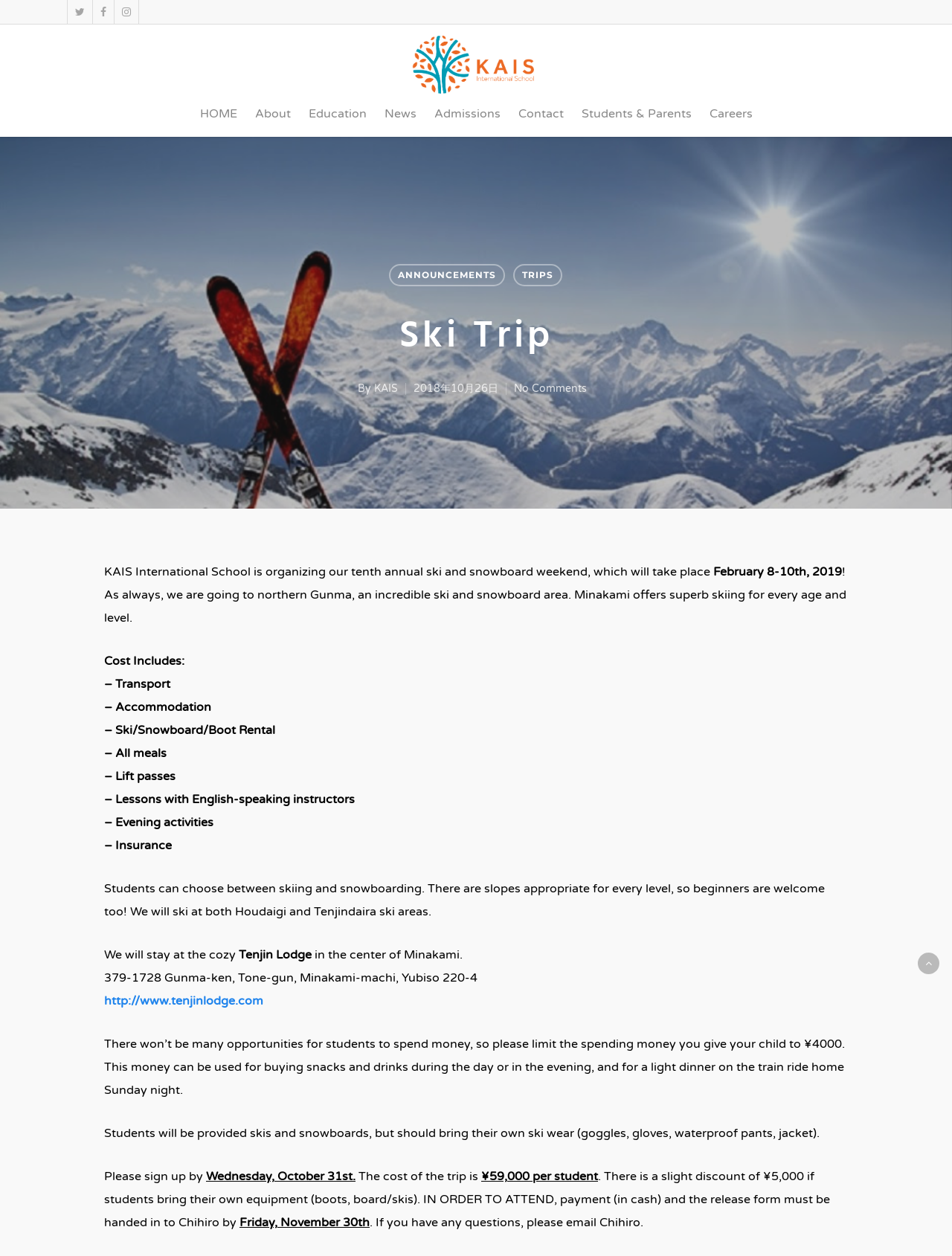Locate the bounding box of the UI element based on this description: "Check Out Our Elementary/Middle School". Provide four float numbers between 0 and 1 as [left, top, right, bottom].

[0.552, 0.152, 0.708, 0.176]